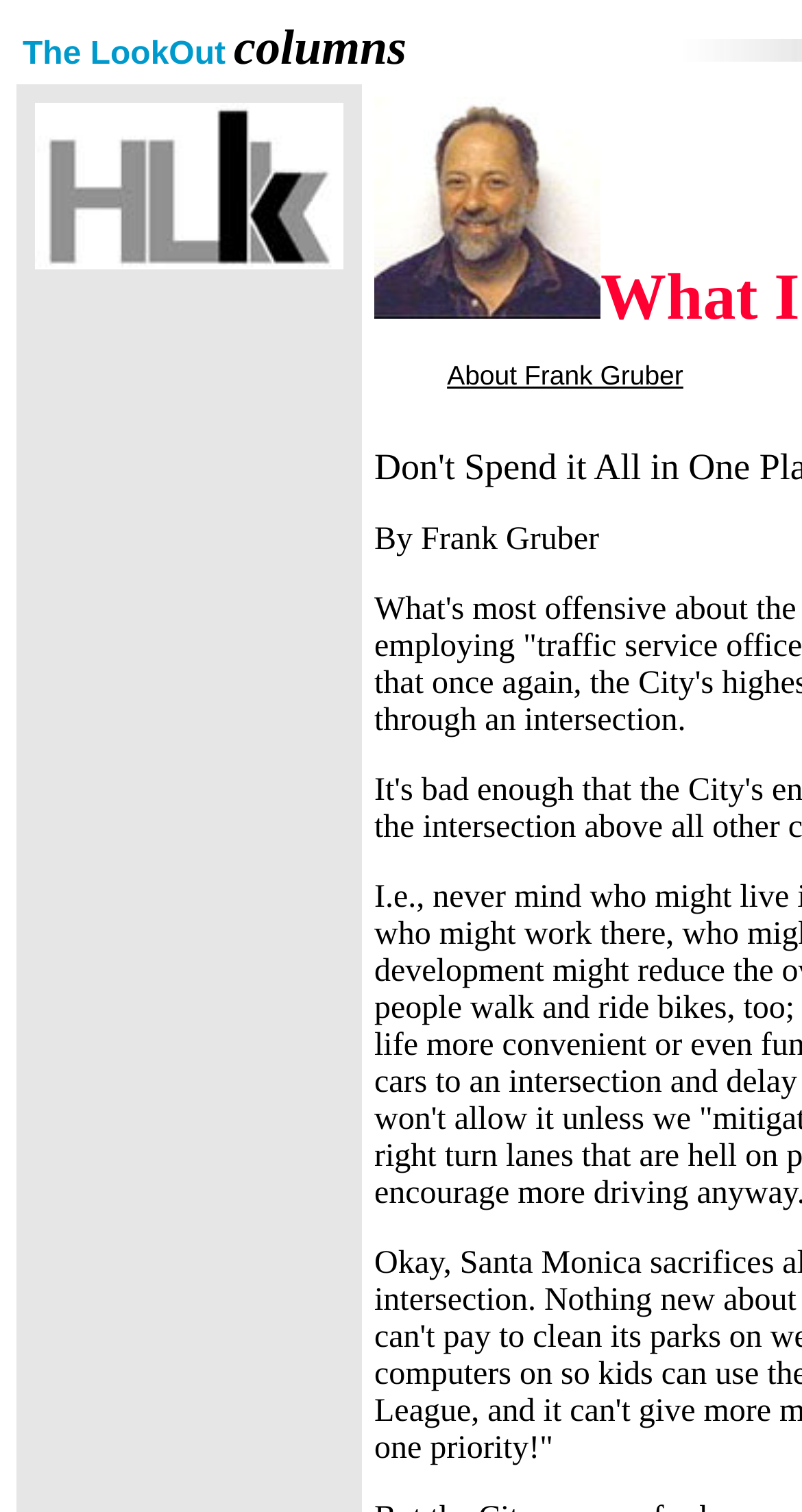Refer to the image and answer the question with as much detail as possible: How many links are in the first LayoutTableCell?

The first LayoutTableCell has one link element, which is a child of the table cell.